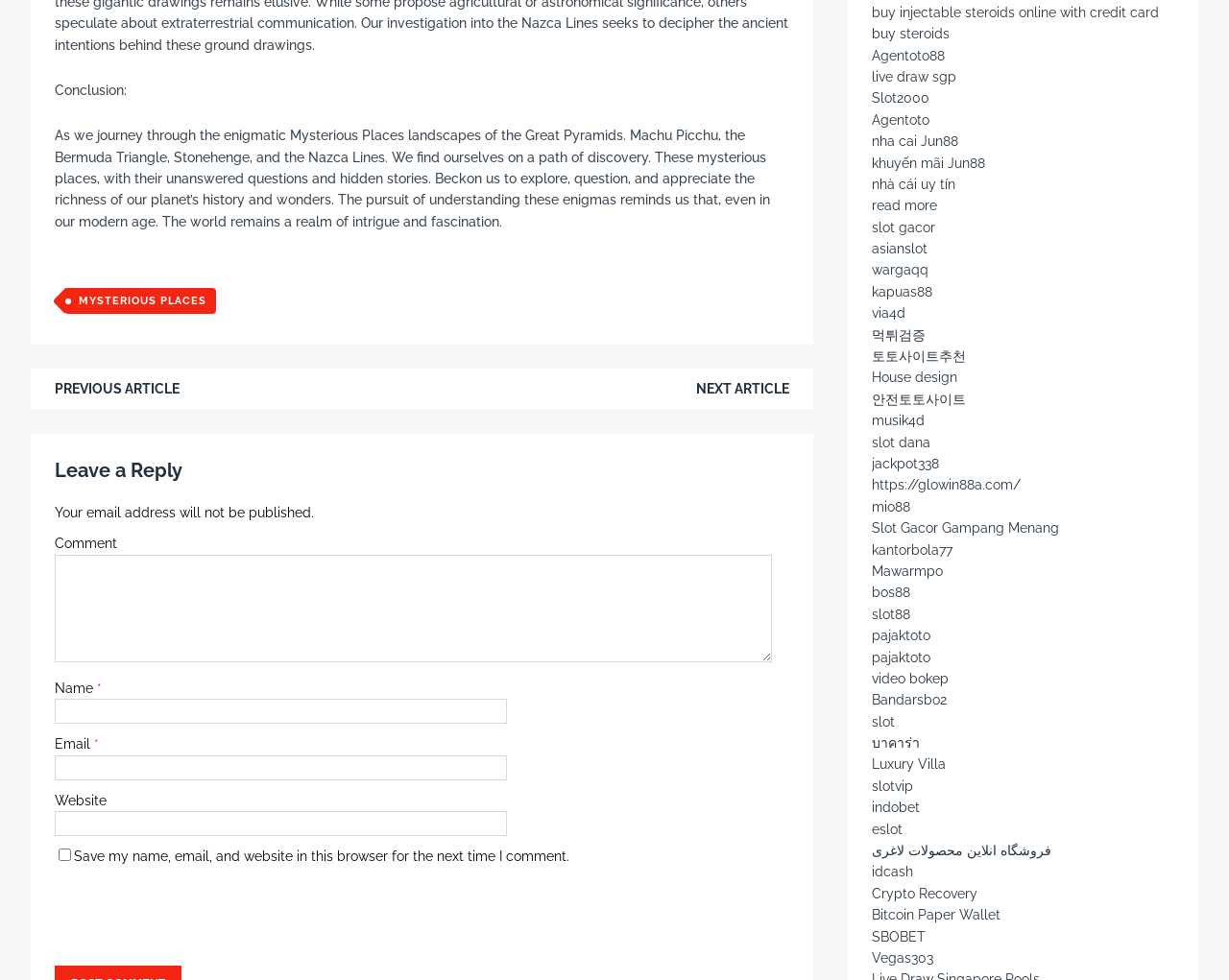Please reply with a single word or brief phrase to the question: 
What is the label of the checkbox below the 'Website' field?

Save my name, email, and website in this browser for the next time I comment.